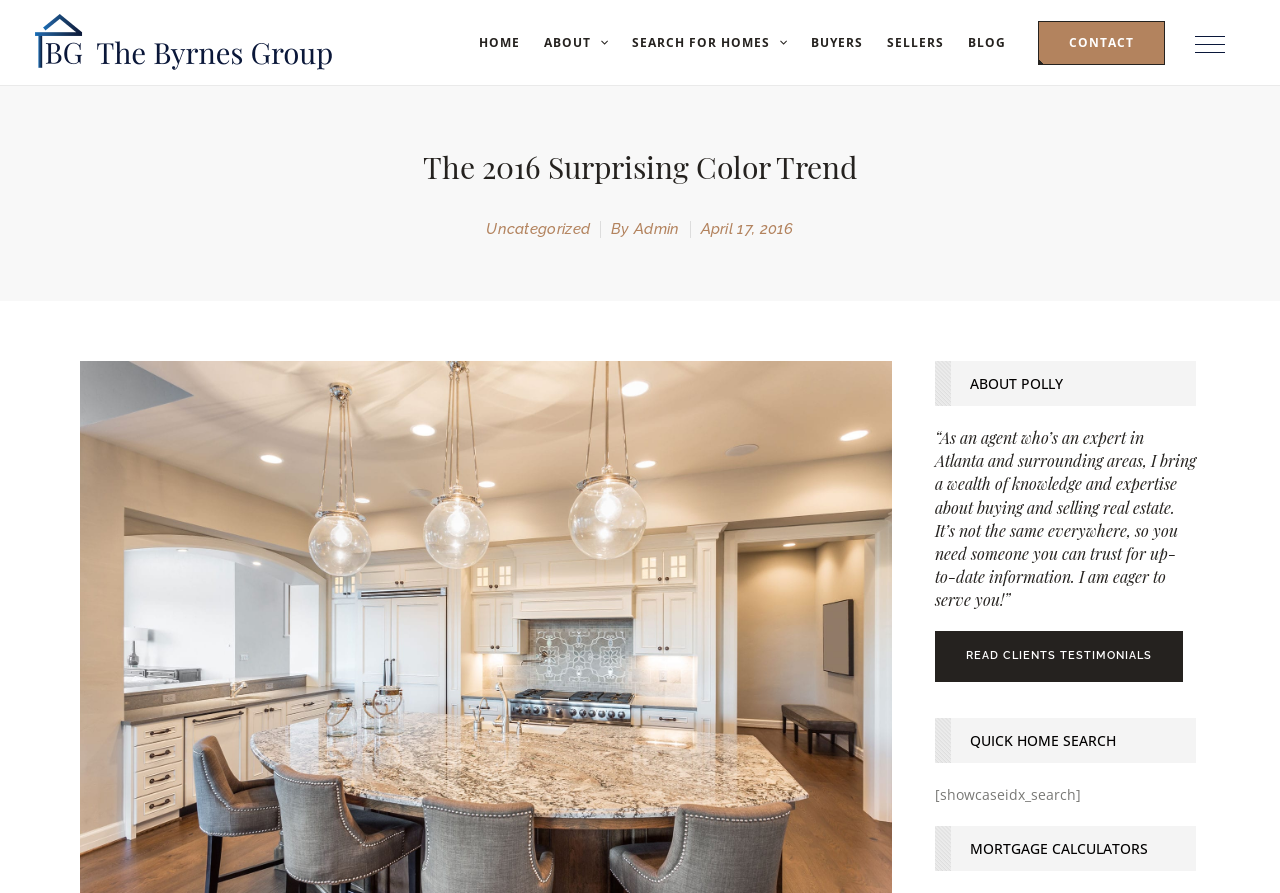Please provide a short answer using a single word or phrase for the question:
What is the name of the real estate agent?

Polly Byrnes